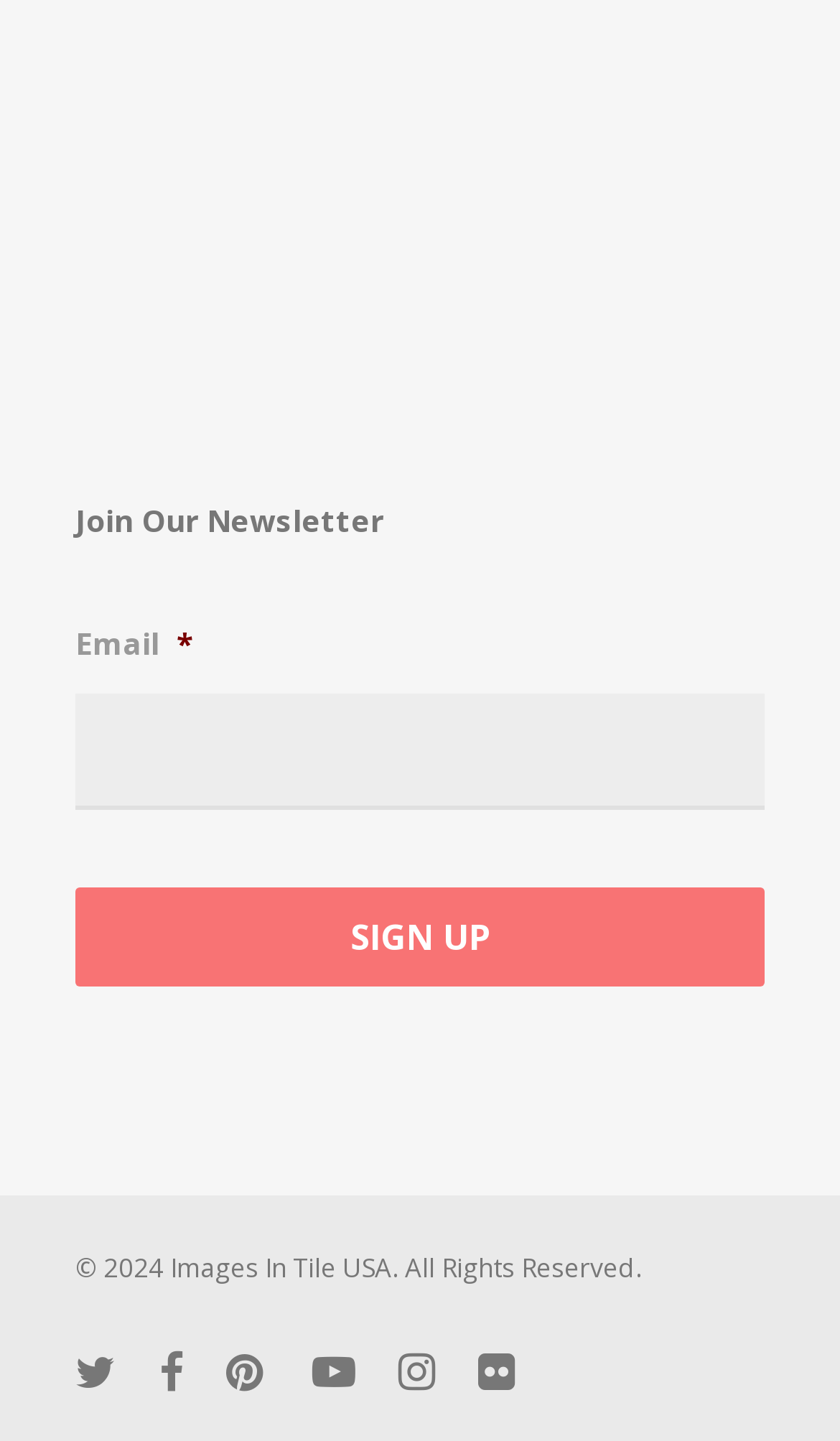Answer the following query with a single word or phrase:
What is the button text?

SIGN UP